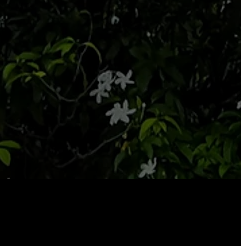Provide a comprehensive description of the image.

The image showcases a serene scene featuring delicate white flowers amidst lush green foliage. The blooms are set against a dark, blurred background, emphasizing their purity and beauty. This tranquil environment evoking a sense of peace is reminiscent of the natural landscapes found in Southeast Asia, hinting at the rich biodiversity and stunning flora that thrive in this region. Ideal for those seeking to explore the vibrant cultures and natural wonders, this captivating visual could represent the allure of destinations such as Cambodia, Indonesia, or Malaysia, where nature intertwines harmoniously with tradition.